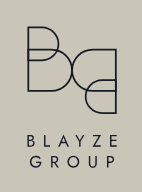Give an elaborate caption for the image.

The image features the logo of Blayze Group, a recruitment consultancy known for its specialization in the real estate sector. The logo prominently displays the letters "B" and "G," intricately intertwined in a sleek, modern design, reflecting professionalism and creativity. Below the emblem, the company name "BLAYZE GROUP" is elegantly spelled out in a contemporary font, emphasizing its brand identity. The overall aesthetic is minimalistic, with a clean and neutral background that enhances the logo's visibility and sophistication, making it well-suited for a professional recruitment platform.